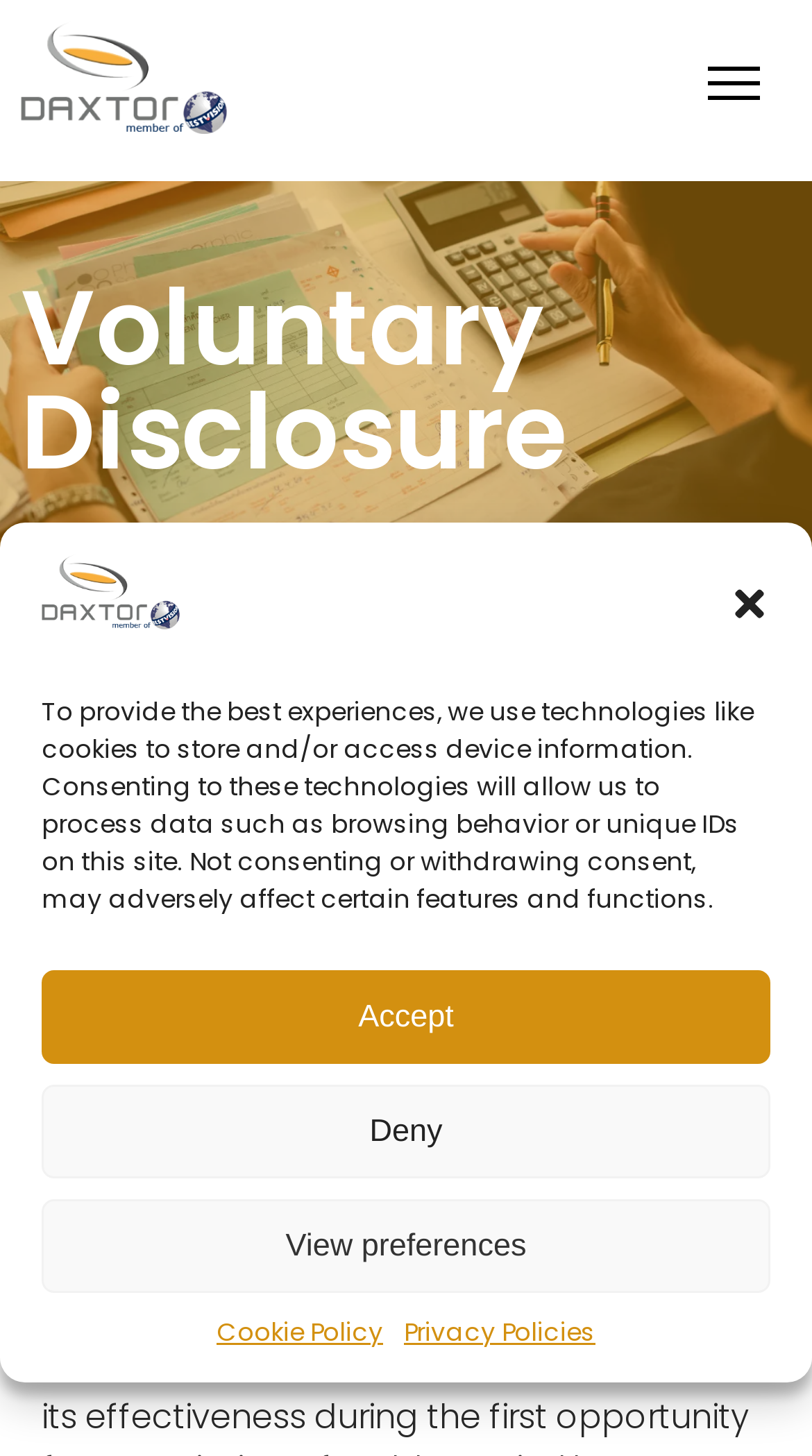What is the company name?
Provide a detailed and extensive answer to the question.

The company name 'Daxtor' is mentioned multiple times on the webpage, including in the image and link elements.